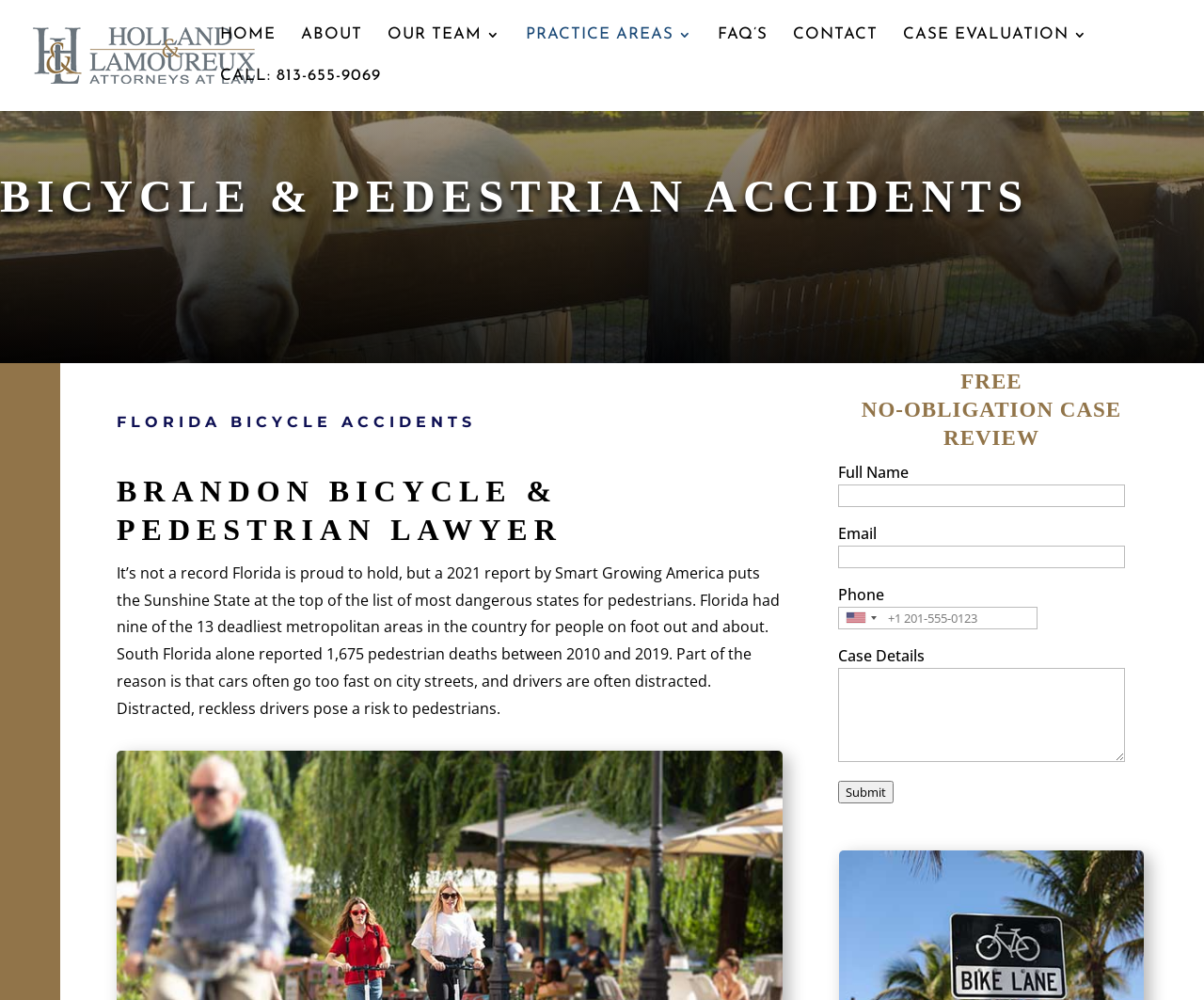How many deadliest metropolitan areas in the country for pedestrians did Florida have?
Analyze the image and deliver a detailed answer to the question.

According to the text on the webpage, Florida had 9 of the 13 deadliest metropolitan areas in the country for pedestrians, as stated in the 2021 report by Smart Growing America.